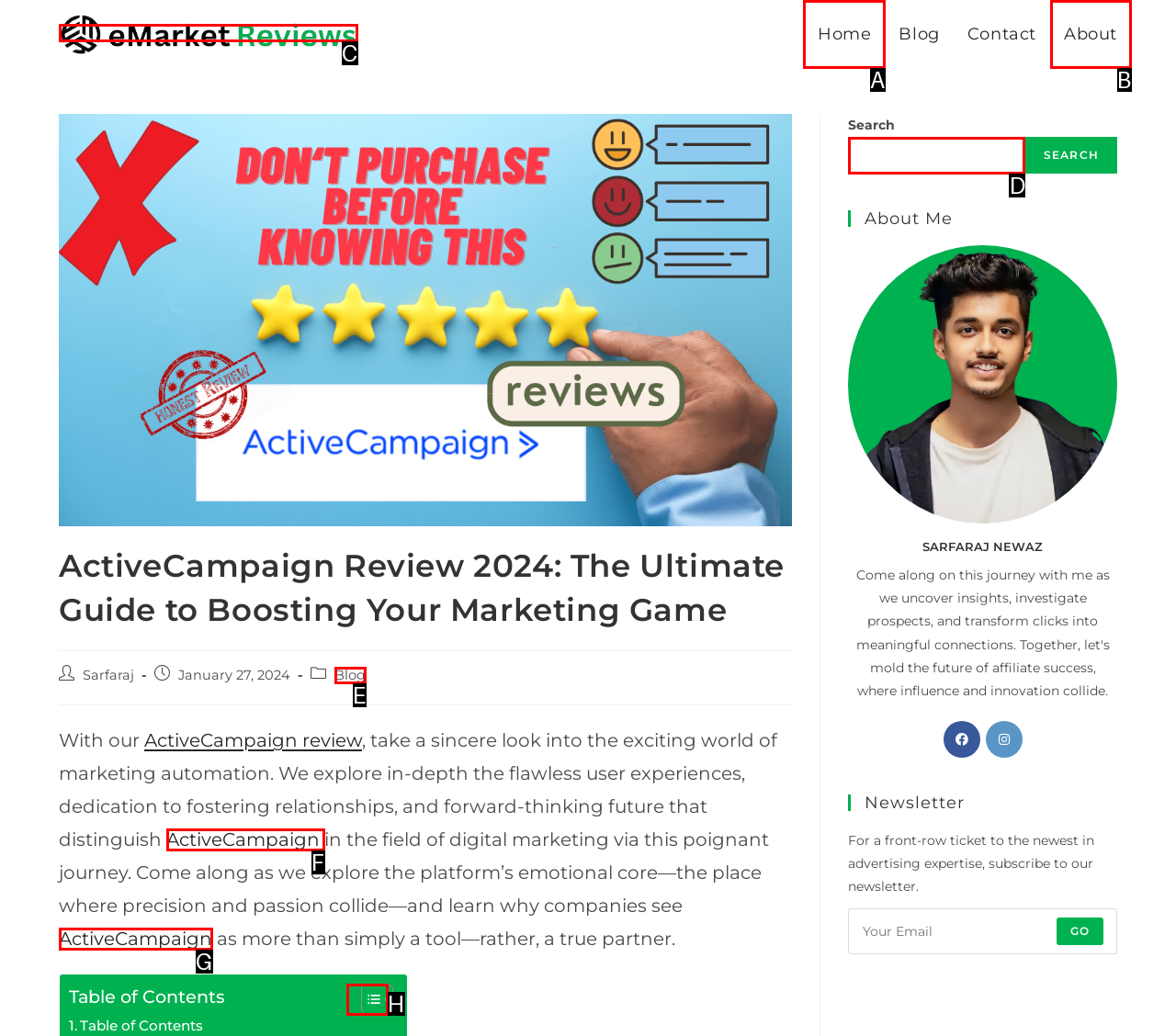Select the HTML element that needs to be clicked to carry out the task: Toggle the table of contents
Provide the letter of the correct option.

H